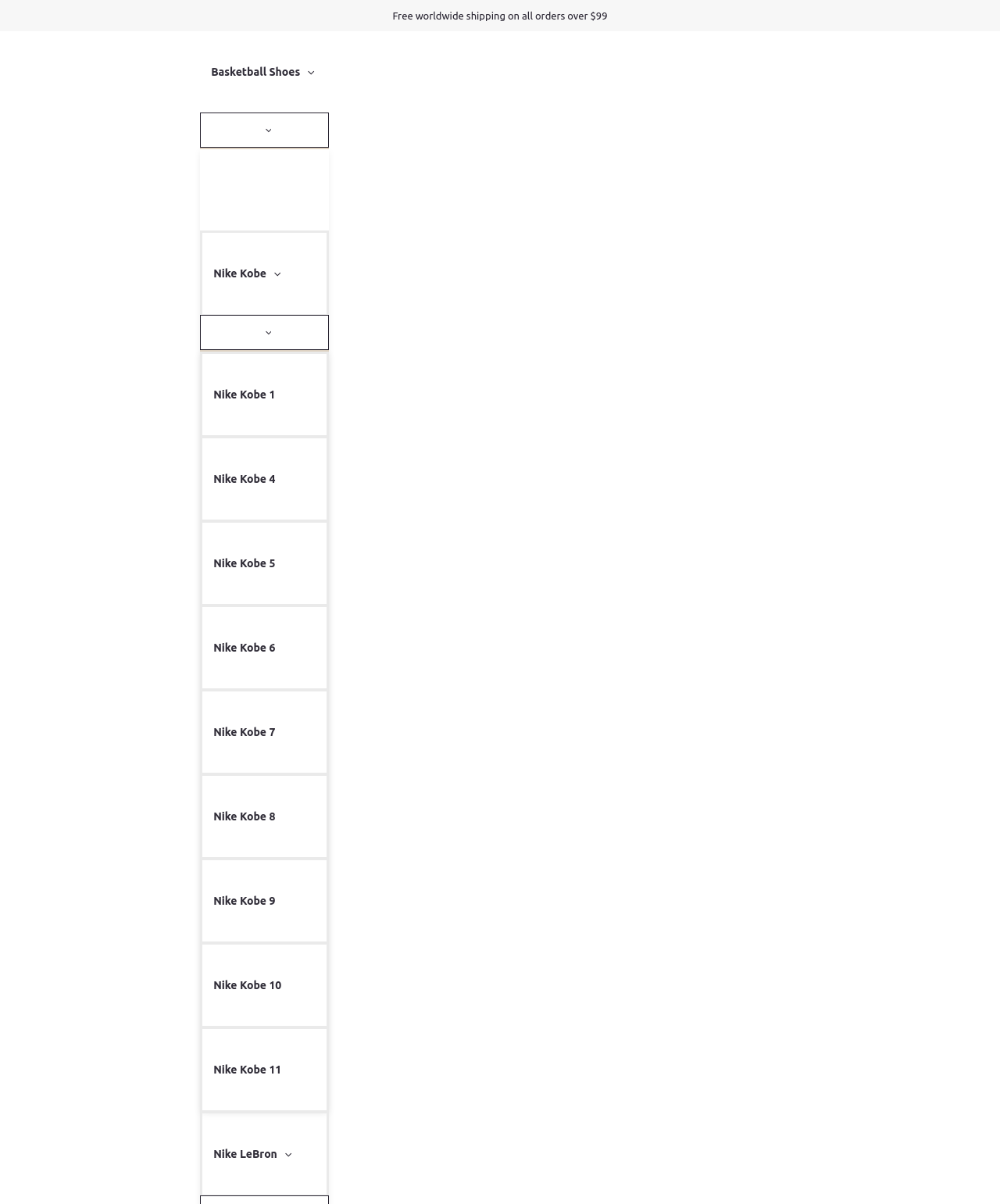Using the information shown in the image, answer the question with as much detail as possible: What type of shoes are featured on this webpage?

The webpage features basketball shoes, as indicated by the static text 'Basketball Shoes' which is located near the top of the webpage, suggesting that the webpage is focused on showcasing basketball shoes.